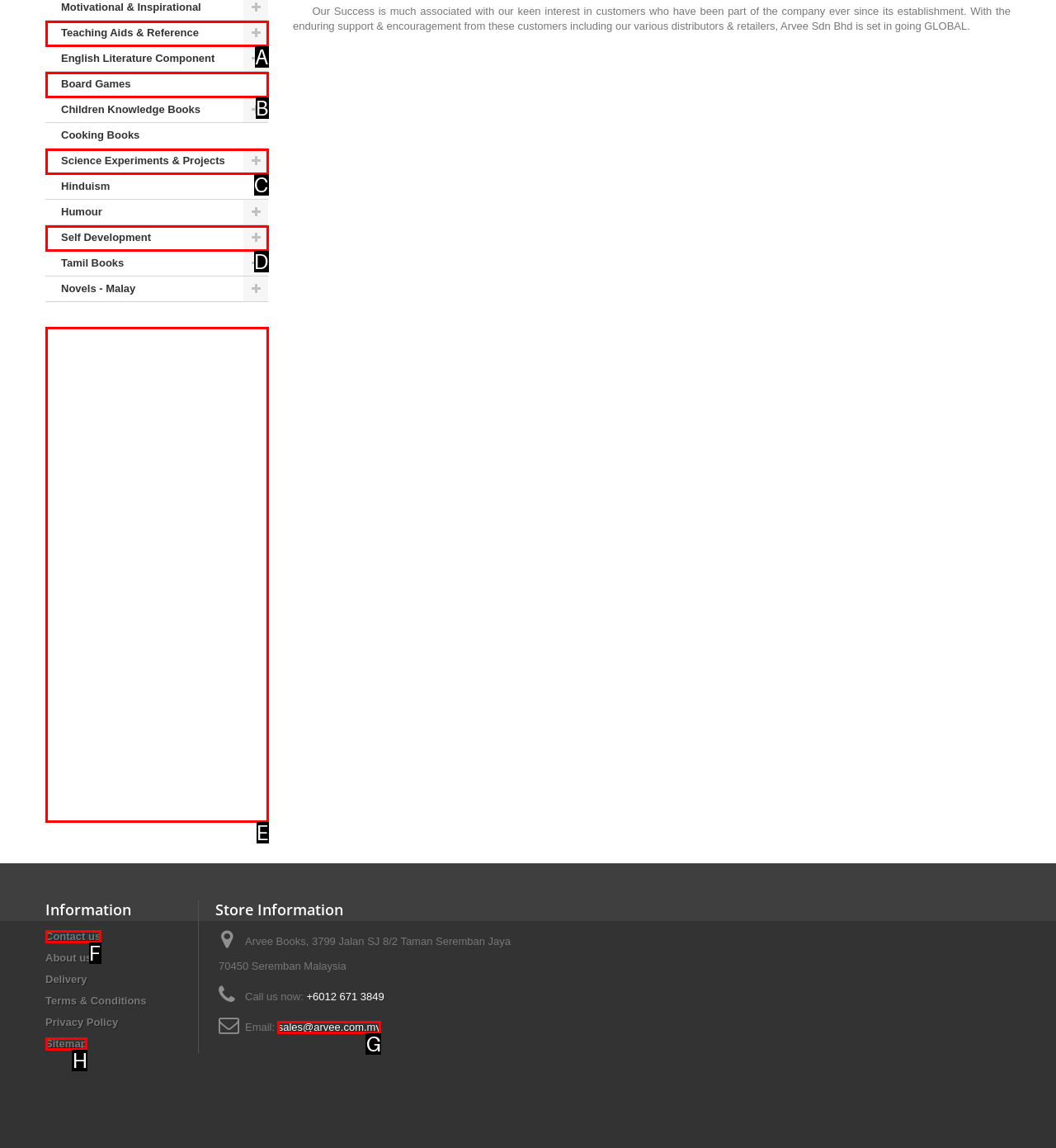Tell me the letter of the HTML element that best matches the description: Self Development from the provided options.

D